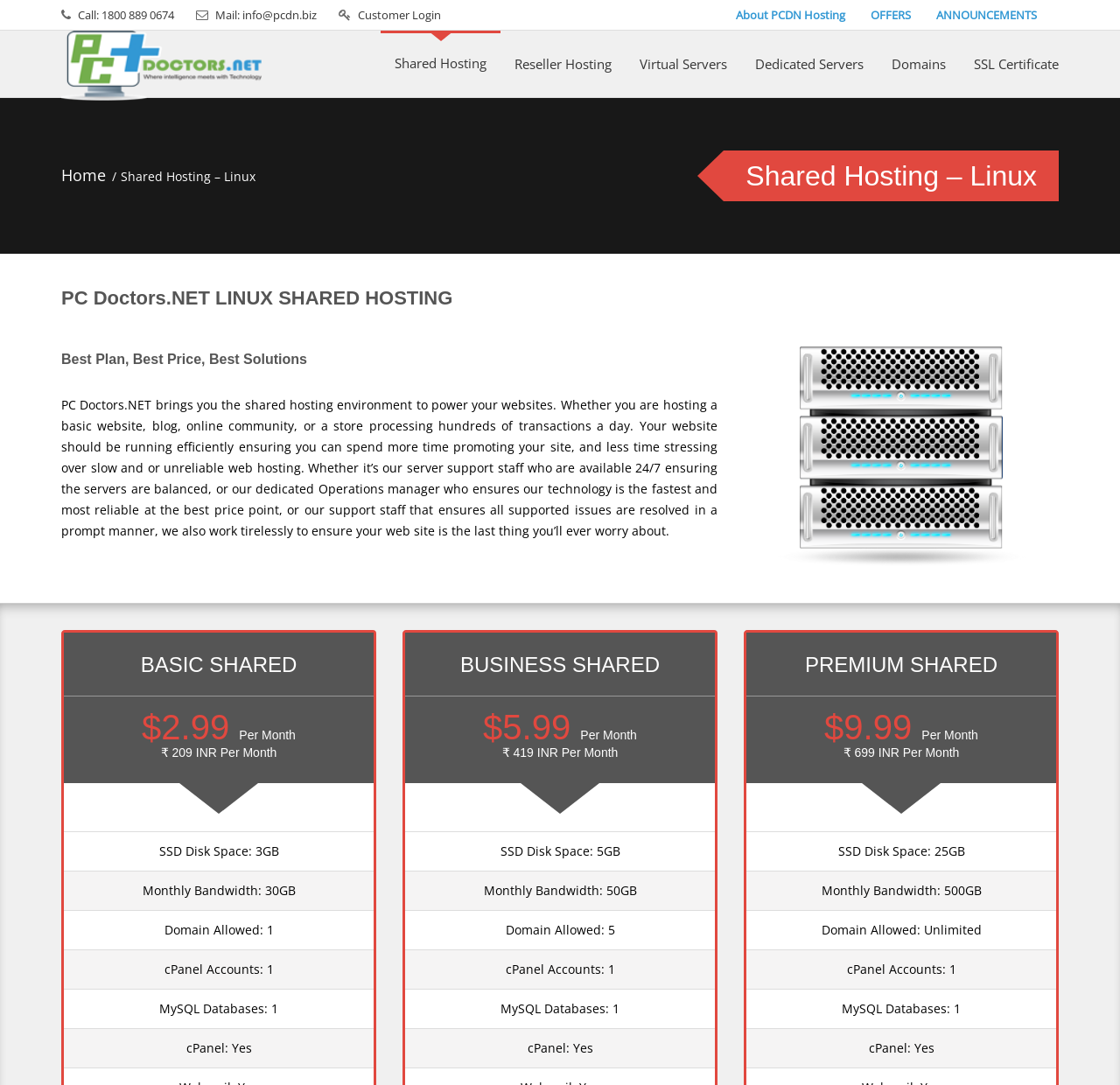Please specify the bounding box coordinates of the element that should be clicked to execute the given instruction: 'Call the customer support'. Ensure the coordinates are four float numbers between 0 and 1, expressed as [left, top, right, bottom].

[0.07, 0.006, 0.155, 0.021]